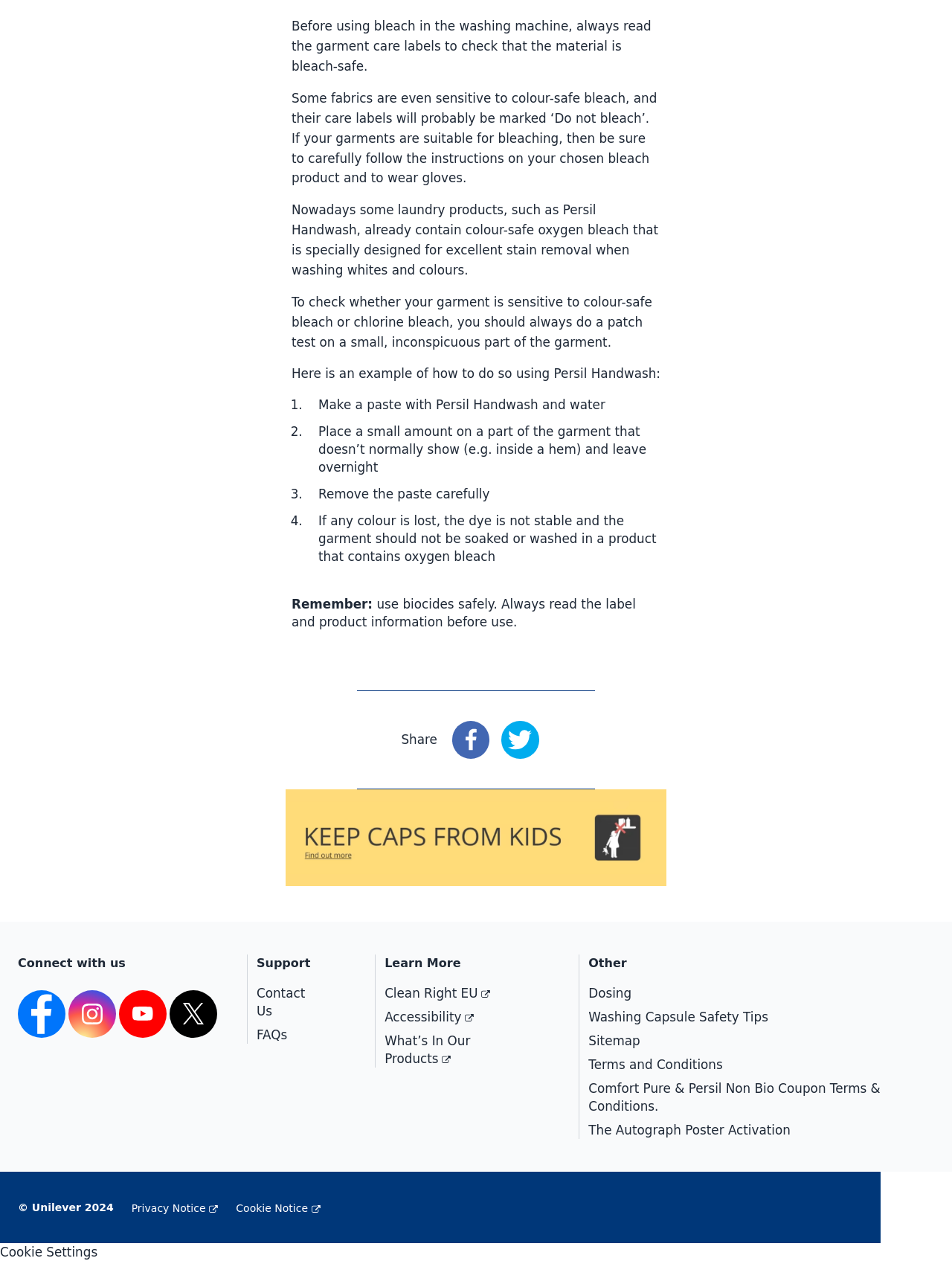Identify the bounding box coordinates for the element you need to click to achieve the following task: "Check the terms and conditions". Provide the bounding box coordinates as four float numbers between 0 and 1, in the form [left, top, right, bottom].

[0.618, 0.838, 0.759, 0.85]